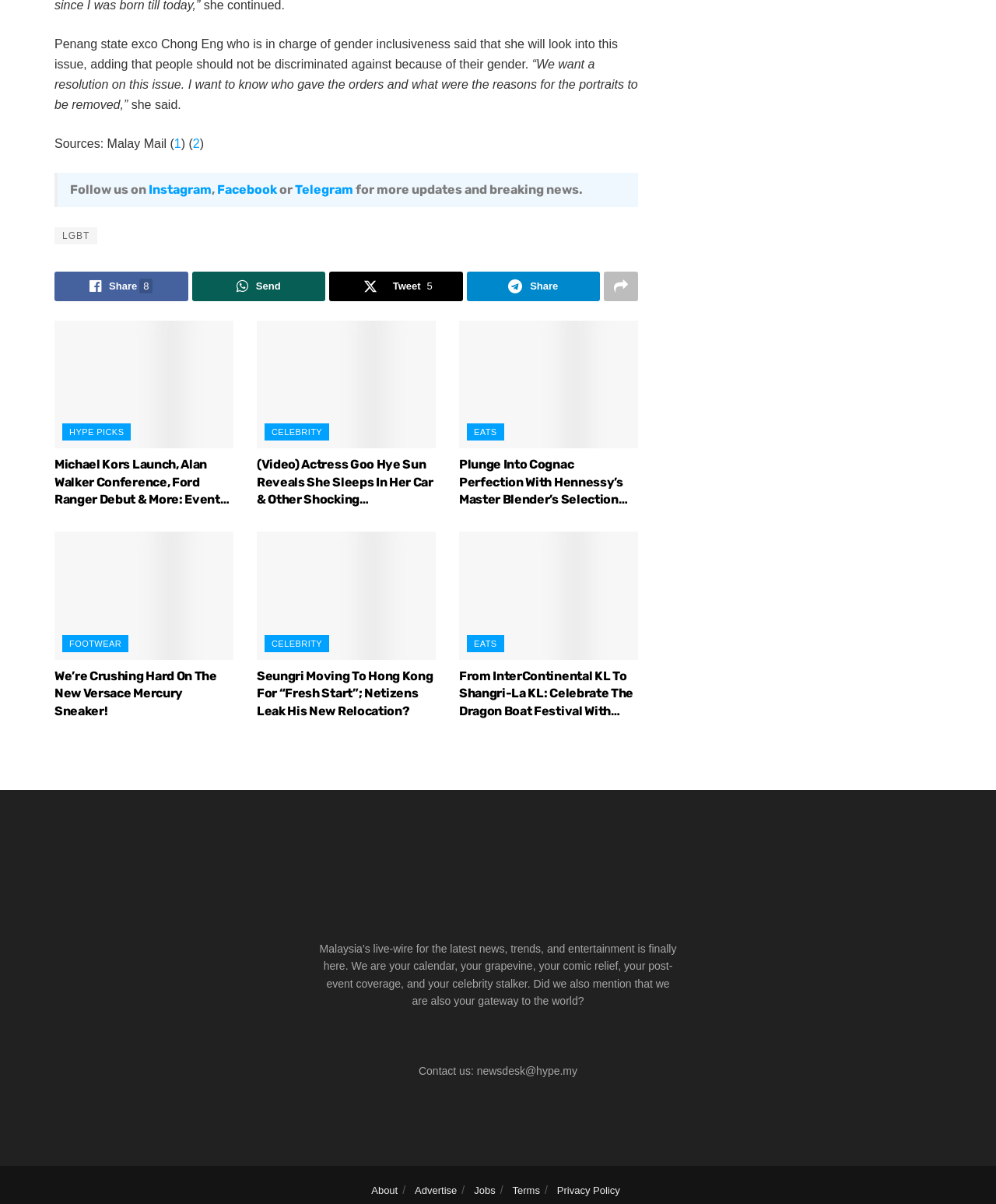What is the category of the article with the heading '(Video) Actress Goo Hye Sun Reveals She Sleeps In Her Car & Other Shocking Confessions'?
Based on the image, give a concise answer in the form of a single word or short phrase.

CELEBRITY